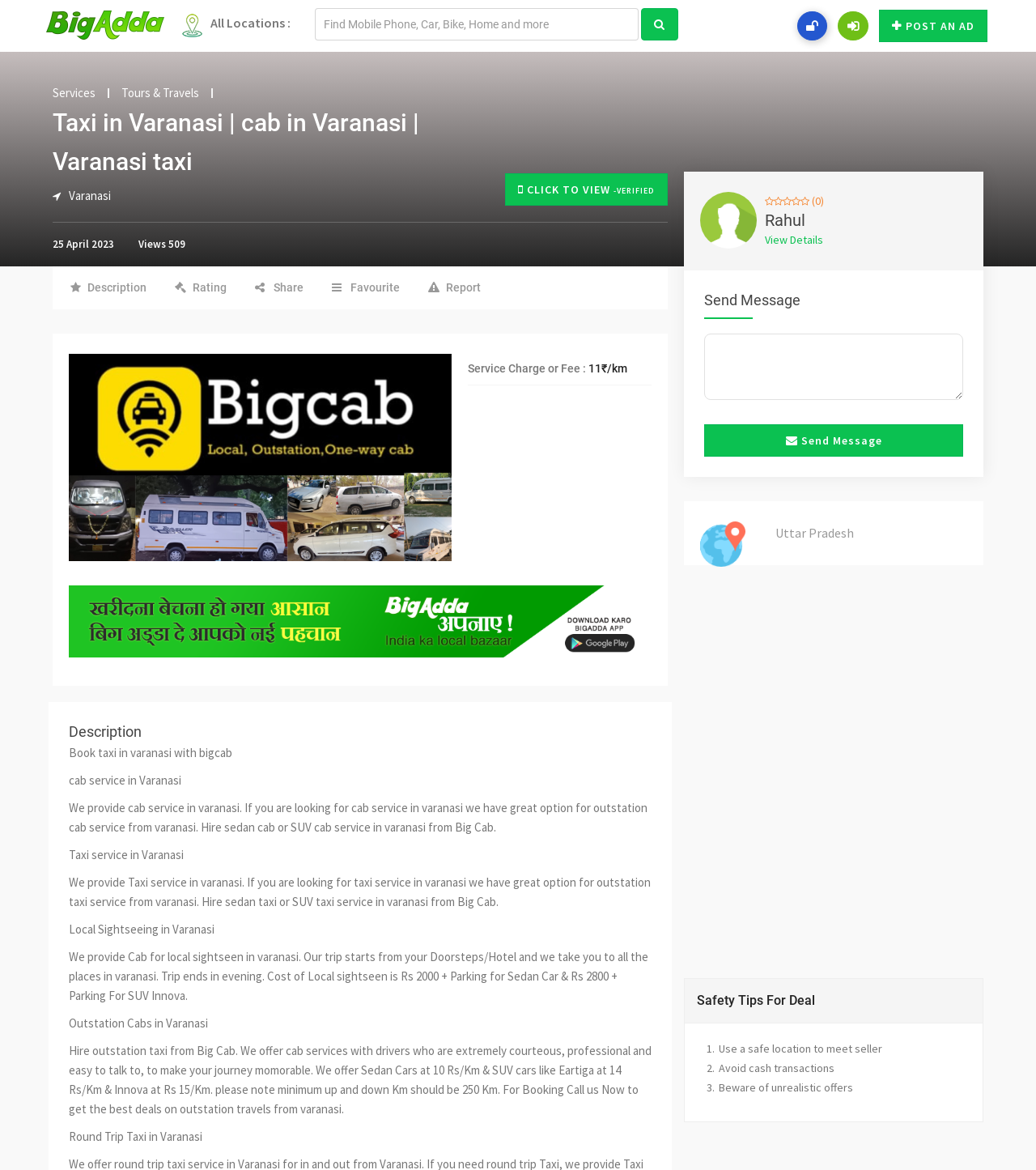Could you indicate the bounding box coordinates of the region to click in order to complete this instruction: "Send a message to the user".

[0.68, 0.363, 0.93, 0.391]